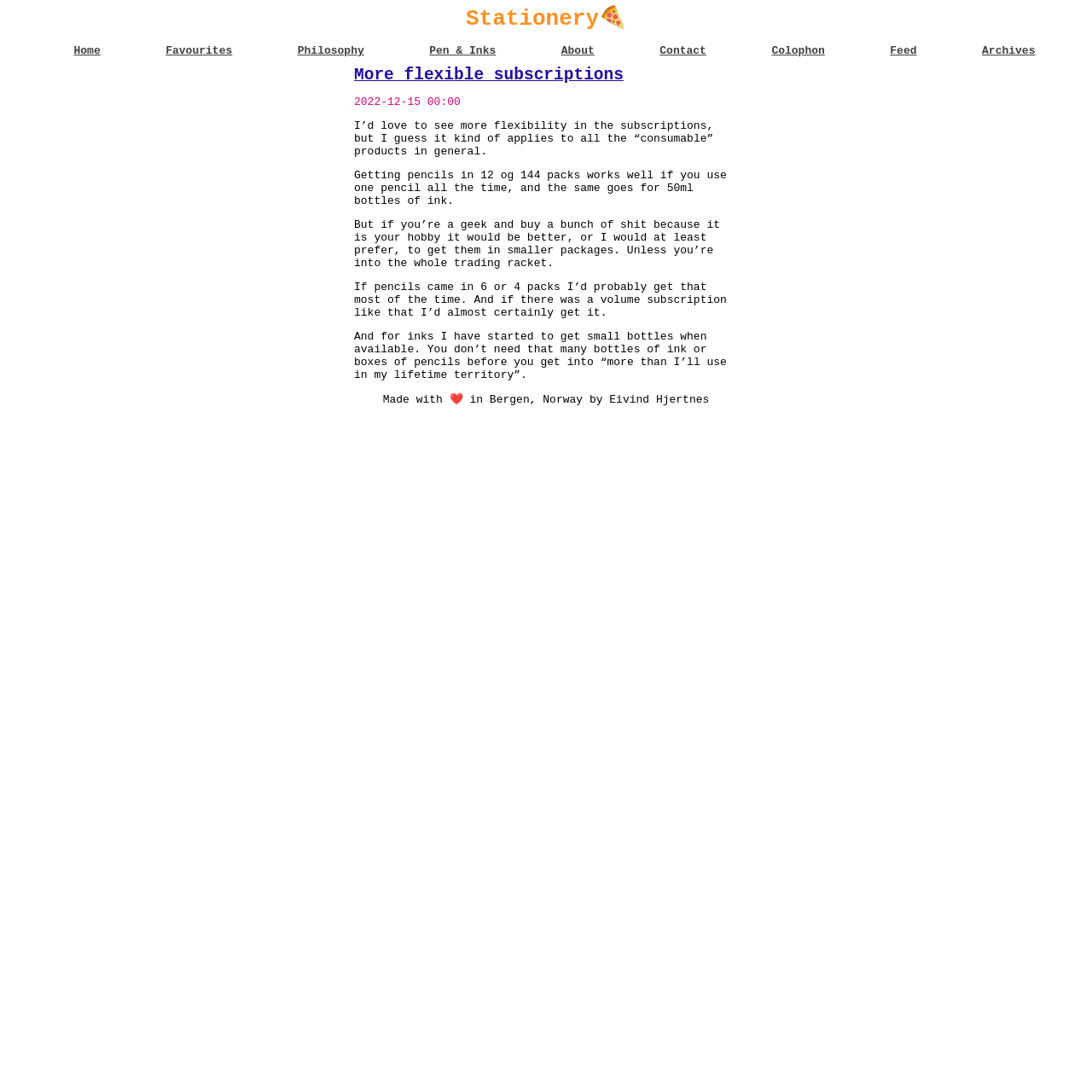Identify the bounding box coordinates of the area you need to click to perform the following instruction: "go to Stationery page".

[0.0, 0.0, 1.0, 0.033]